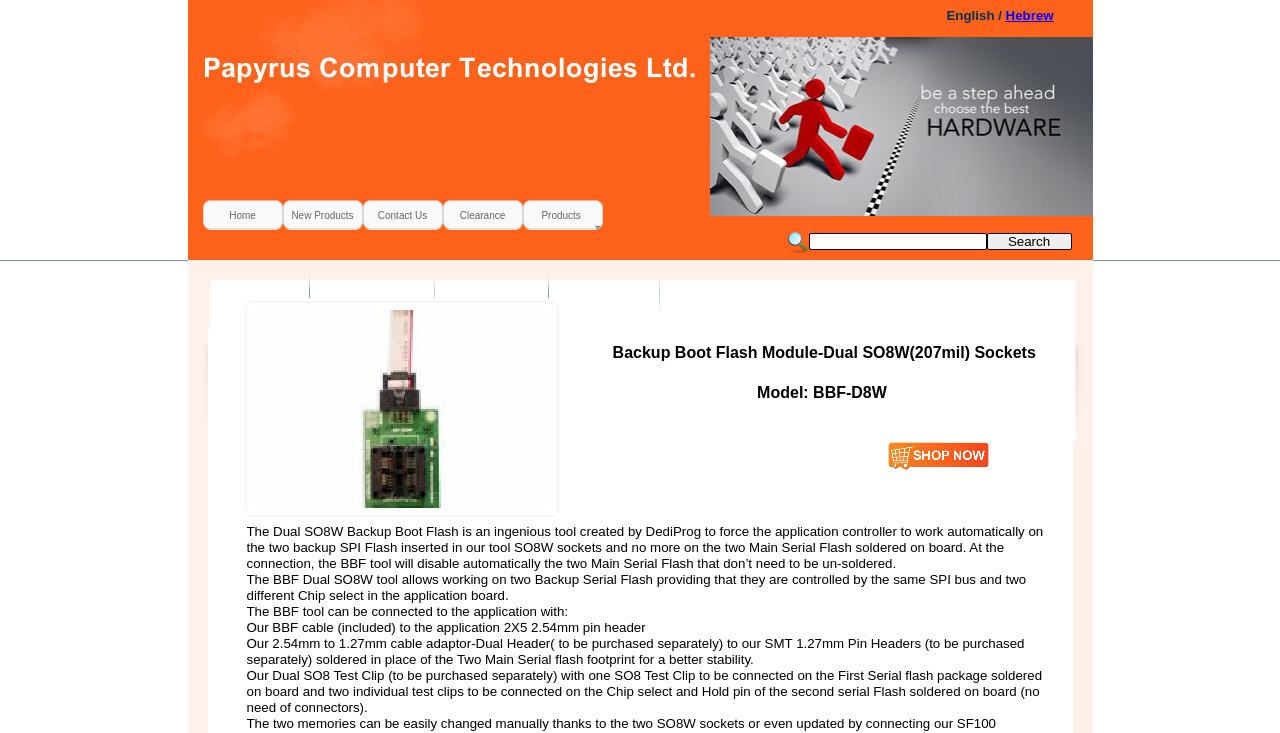What is the model number of the product?
Using the visual information, respond with a single word or phrase.

BBF-D8W